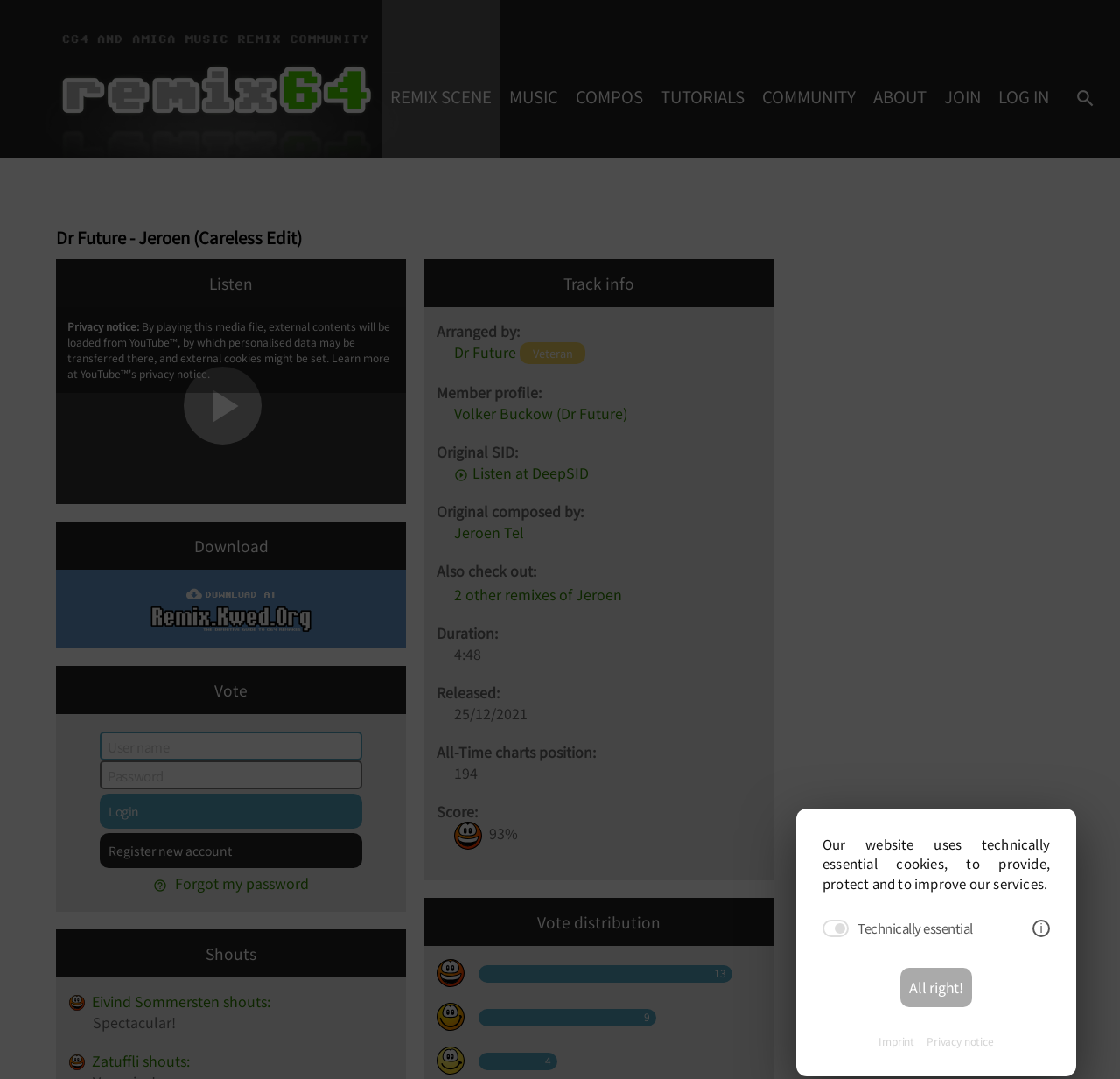Using the webpage screenshot, locate the HTML element that fits the following description and provide its bounding box: "Dr Future".

[0.05, 0.208, 0.112, 0.23]